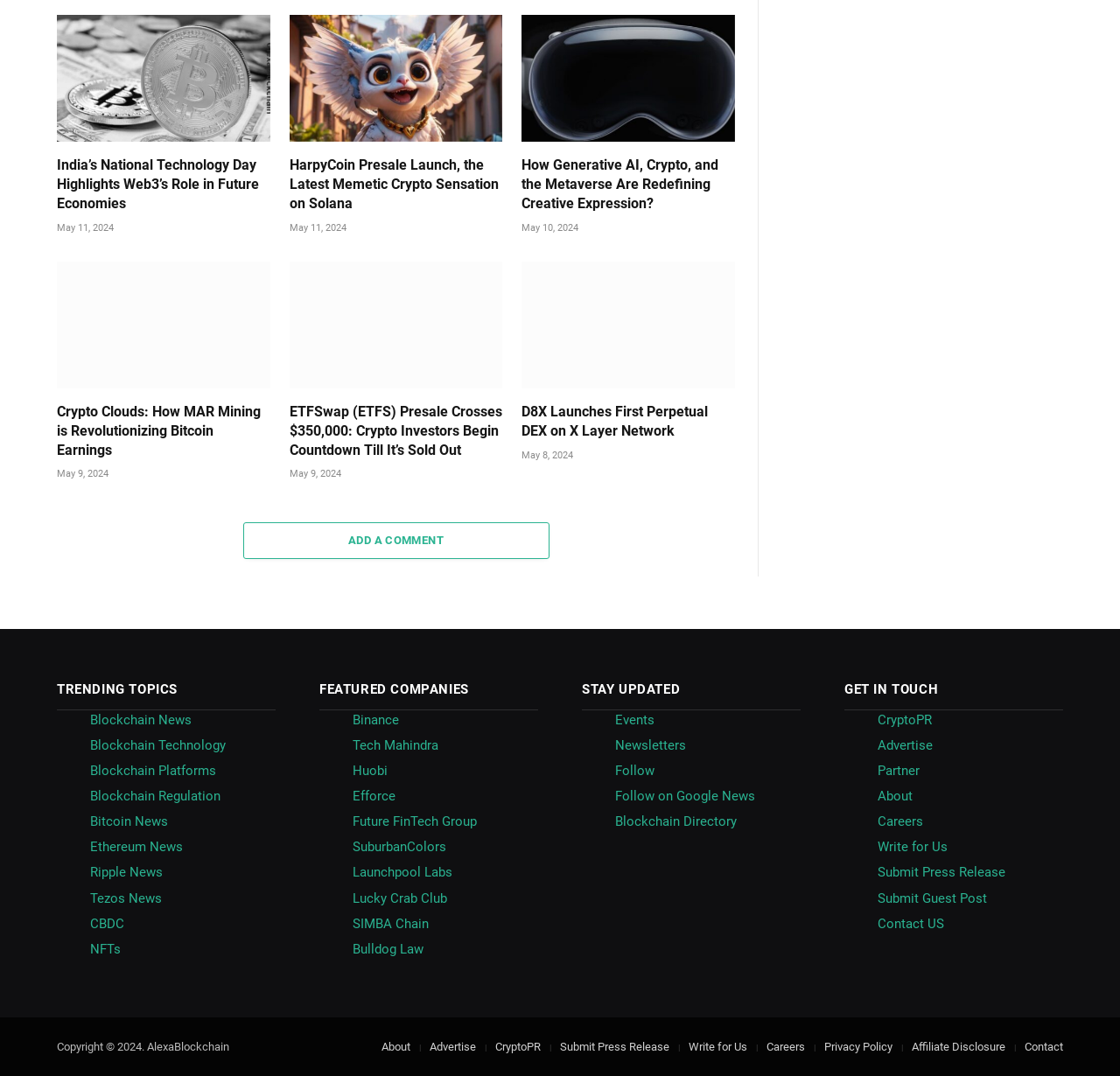Please provide the bounding box coordinates for the element that needs to be clicked to perform the instruction: "Read about driving in the UK guide". The coordinates must consist of four float numbers between 0 and 1, formatted as [left, top, right, bottom].

None